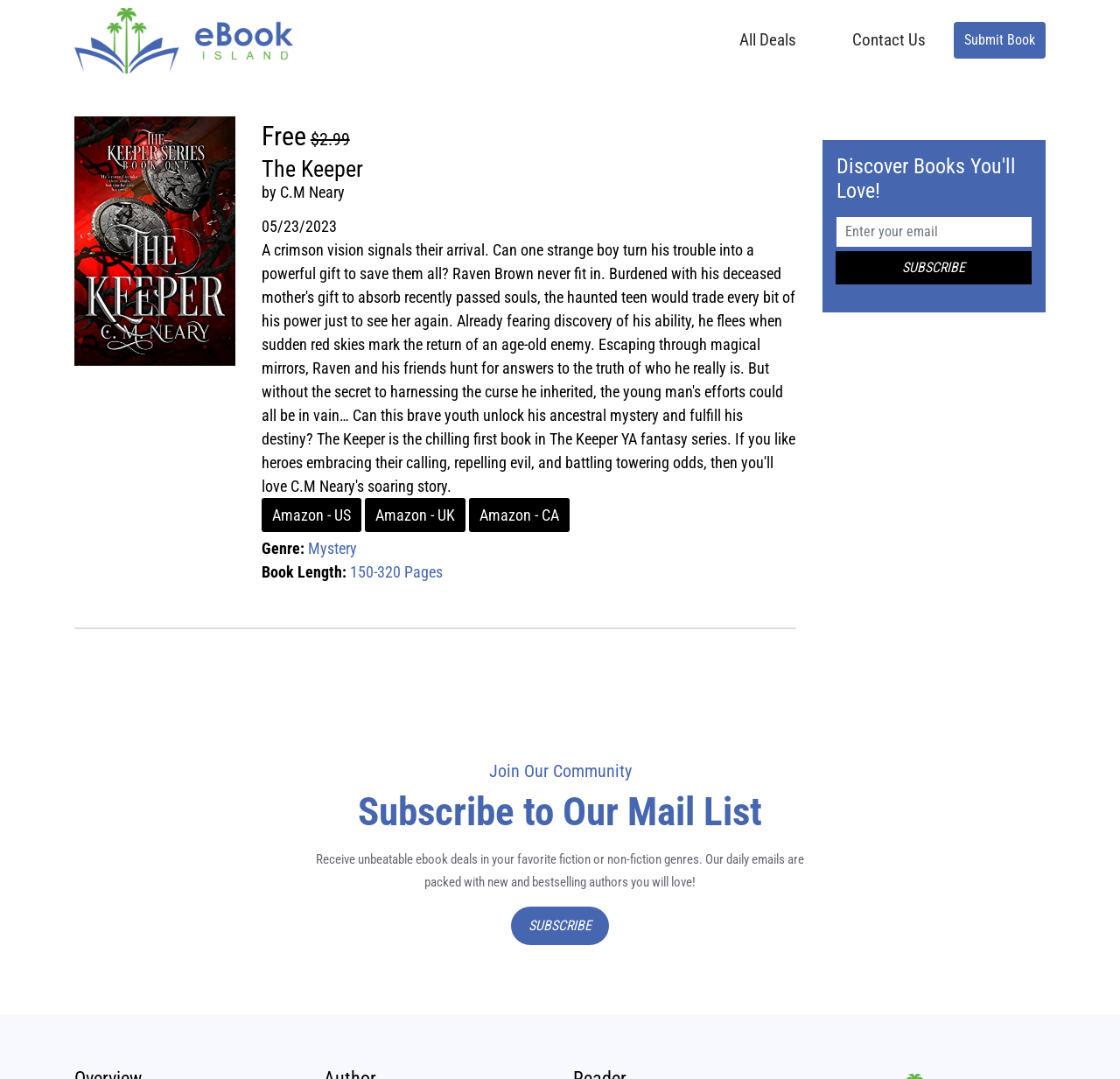Use the information in the screenshot to answer the question comprehensively: How many Amazon links are available?

There are three Amazon links available, which are 'Amazon - US', 'Amazon - UK', and 'Amazon - CA', all of which are link elements with the text 'Amazon - [country]'.